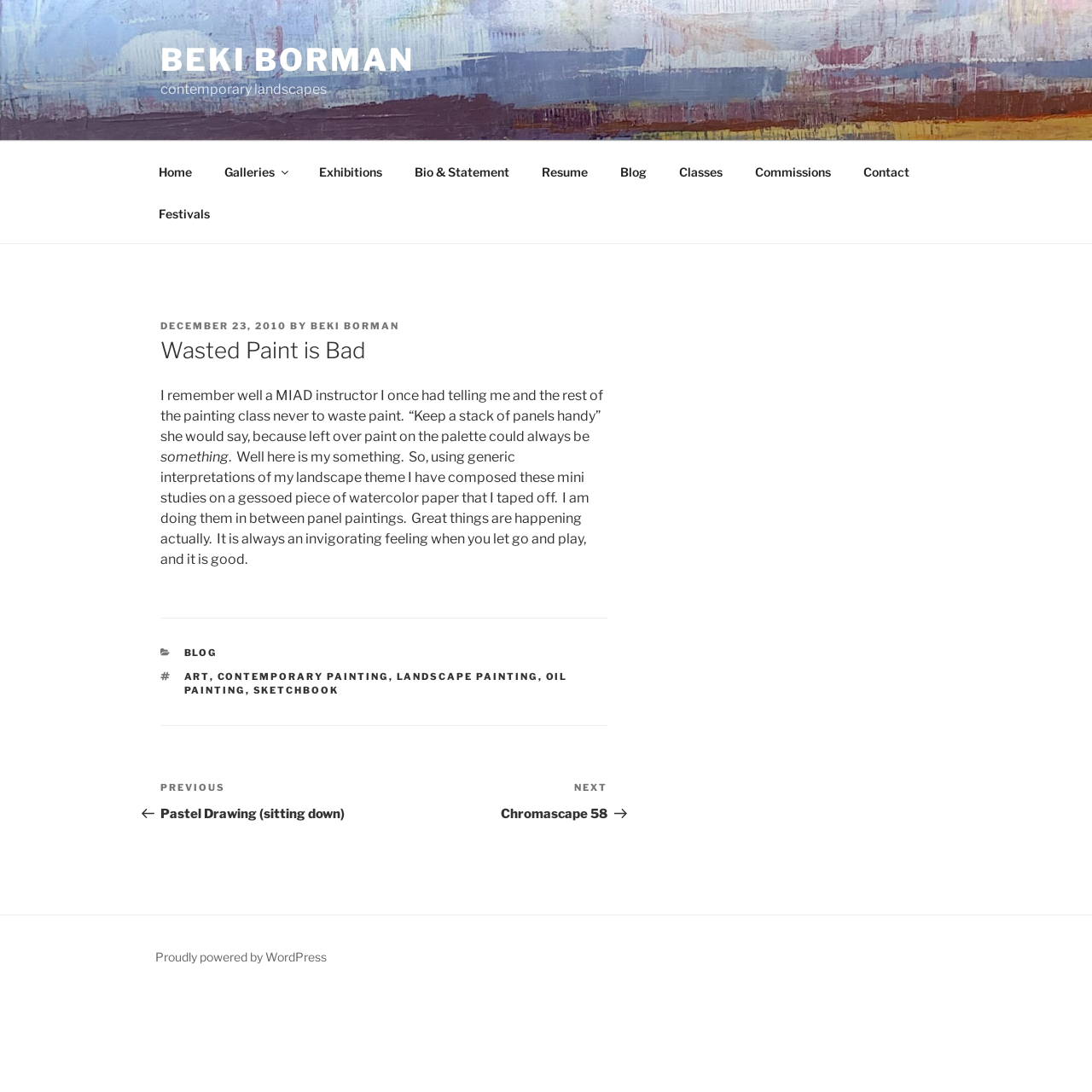Pinpoint the bounding box coordinates of the area that must be clicked to complete this instruction: "Click the 'SCHEDULE' link".

None